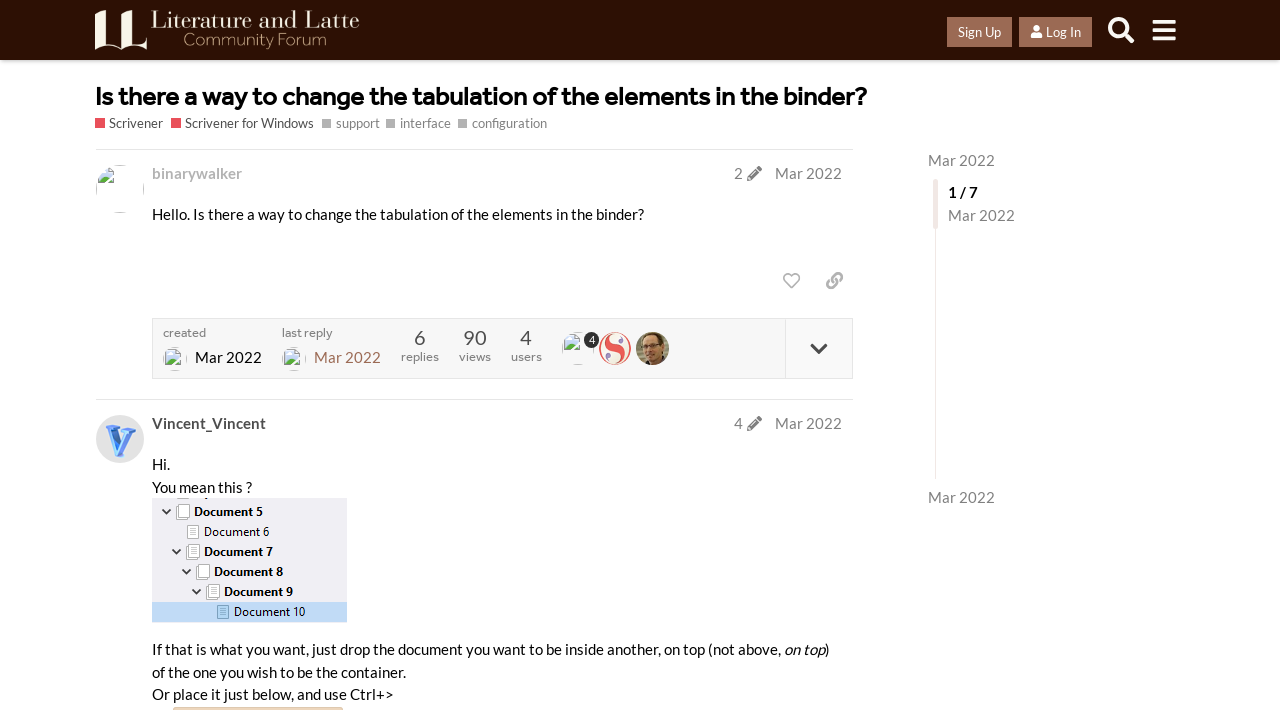Locate the bounding box coordinates of the area where you should click to accomplish the instruction: "Like this post".

[0.604, 0.373, 0.633, 0.419]